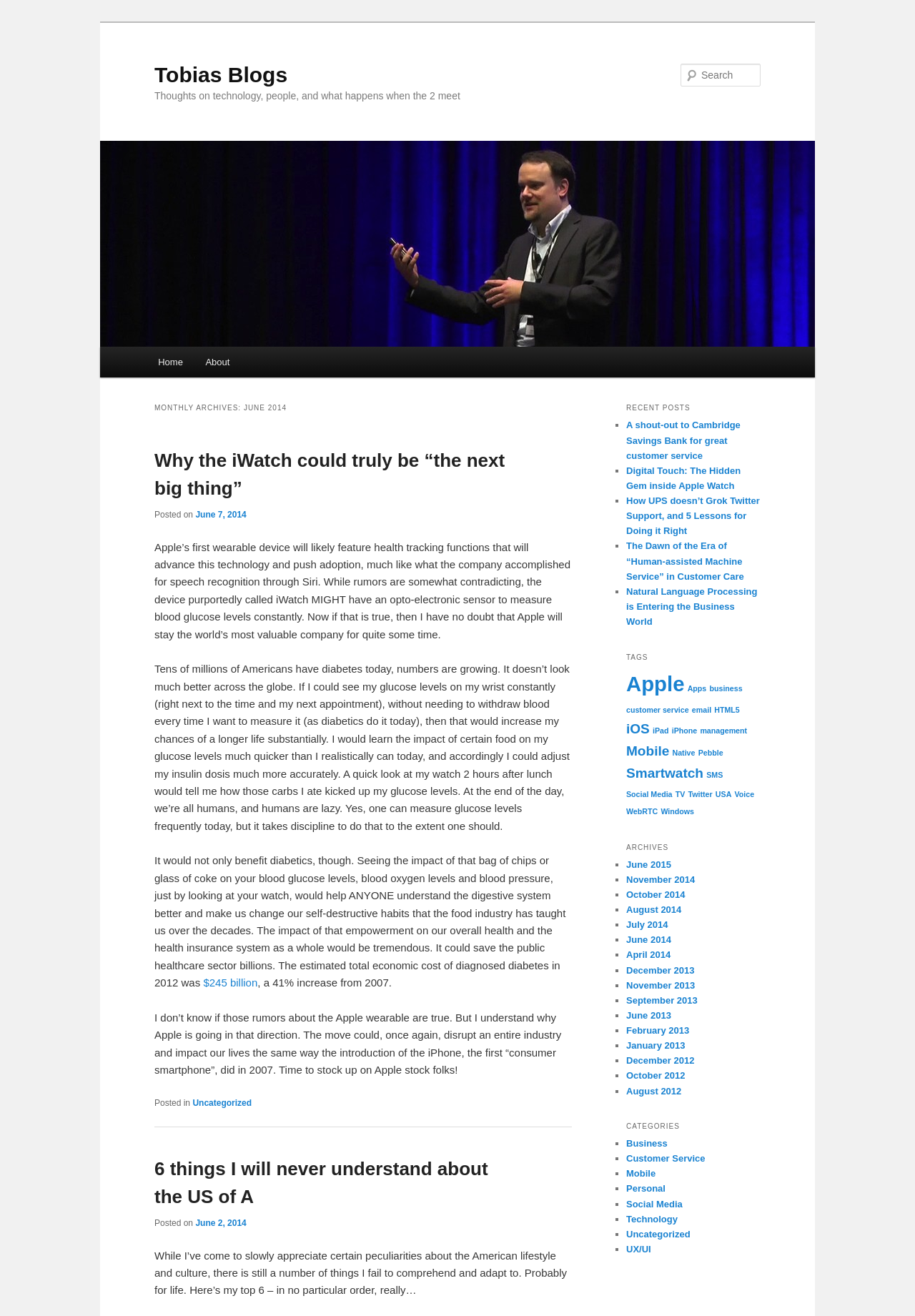Provide your answer to the question using just one word or phrase: What is the topic of the first article?

iWatch